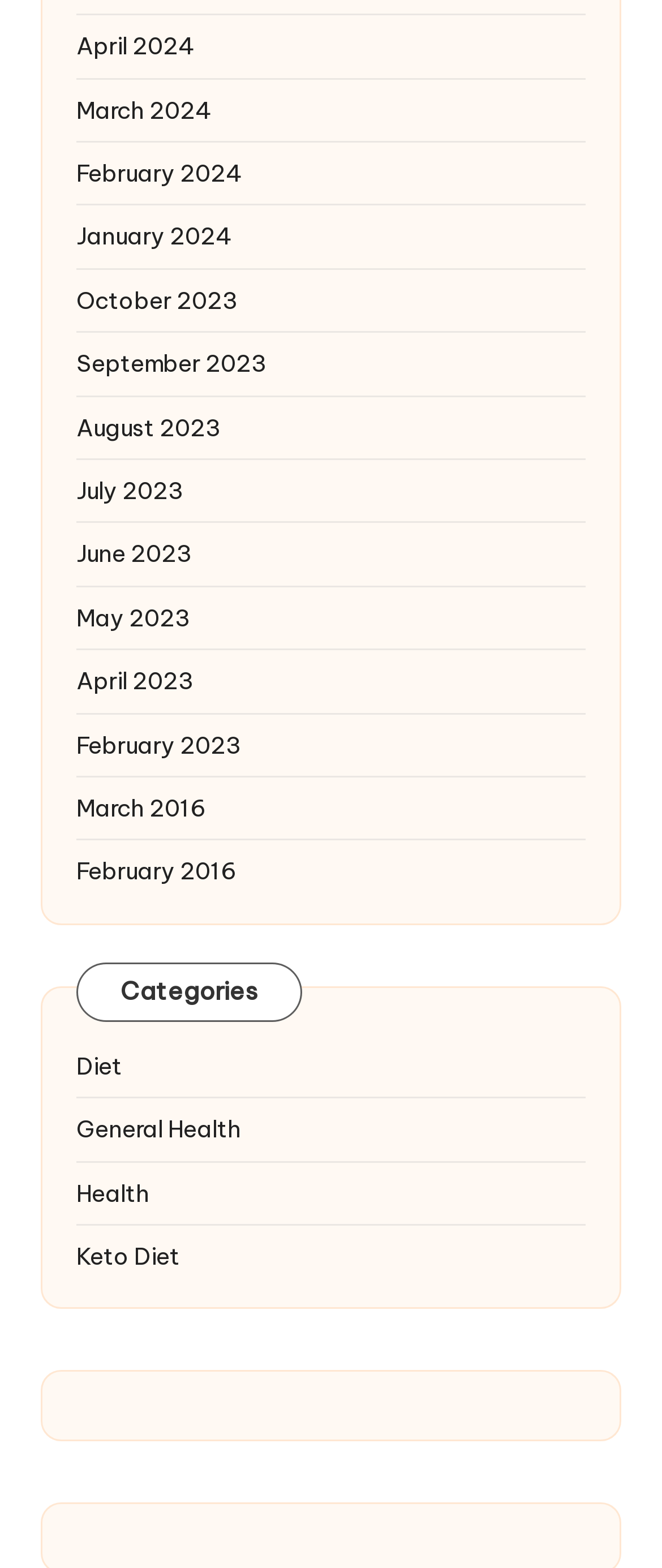What is the category below the month links?
Based on the content of the image, thoroughly explain and answer the question.

After the list of month links, I found a heading element with the text 'Categories', which indicates the start of a new section.